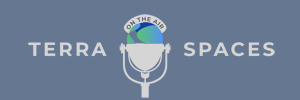What is the color scheme of the TerraSpaces logo? Examine the screenshot and reply using just one word or a brief phrase.

Soft blue and white